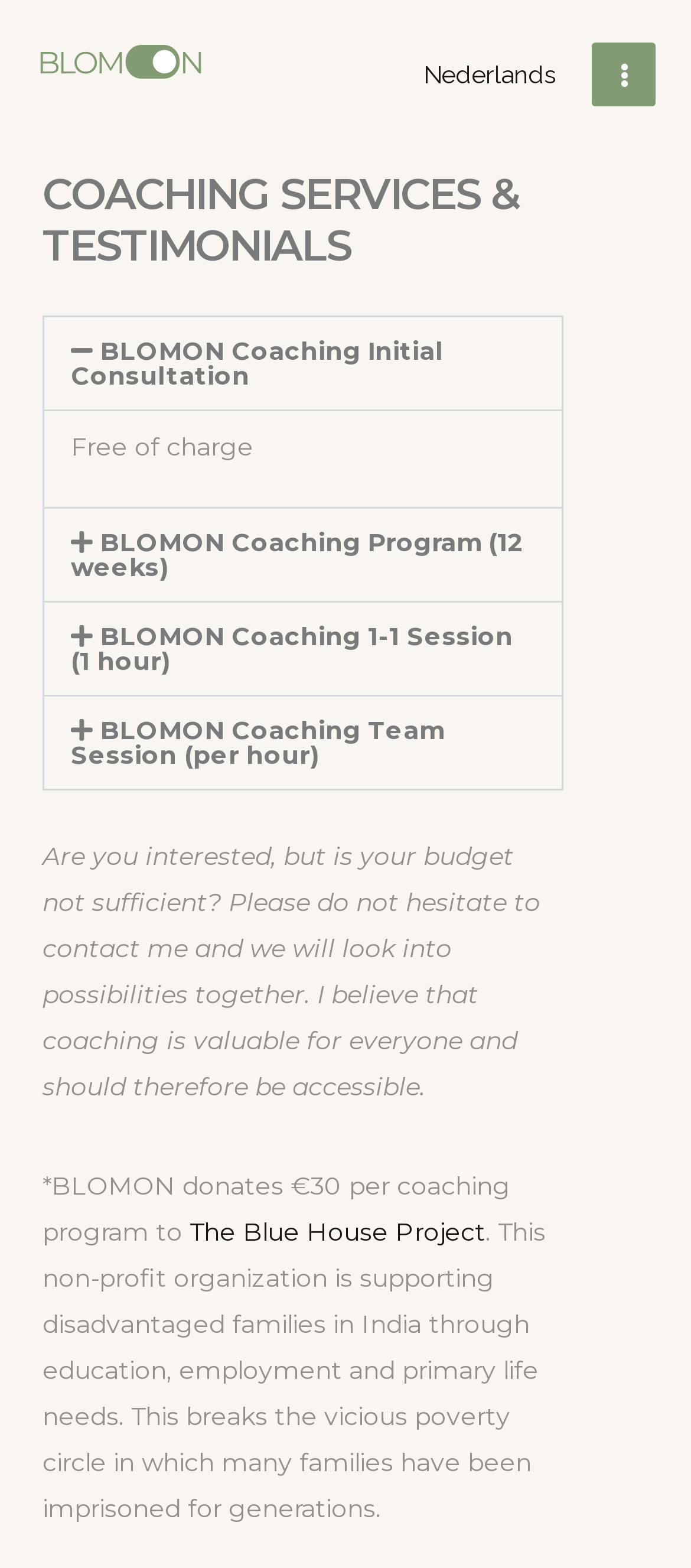How many coaching services are offered?
Kindly offer a detailed explanation using the data available in the image.

I counted the number of buttons with coaching service names, which are 'BLOMON Coaching Initial Consultation', 'BLOMON Coaching Program (12 weeks)', 'BLOMON Coaching 1-1 Session (1 hour)', and 'BLOMON Coaching Team Session (per hour)'. Therefore, there are 4 coaching services offered.